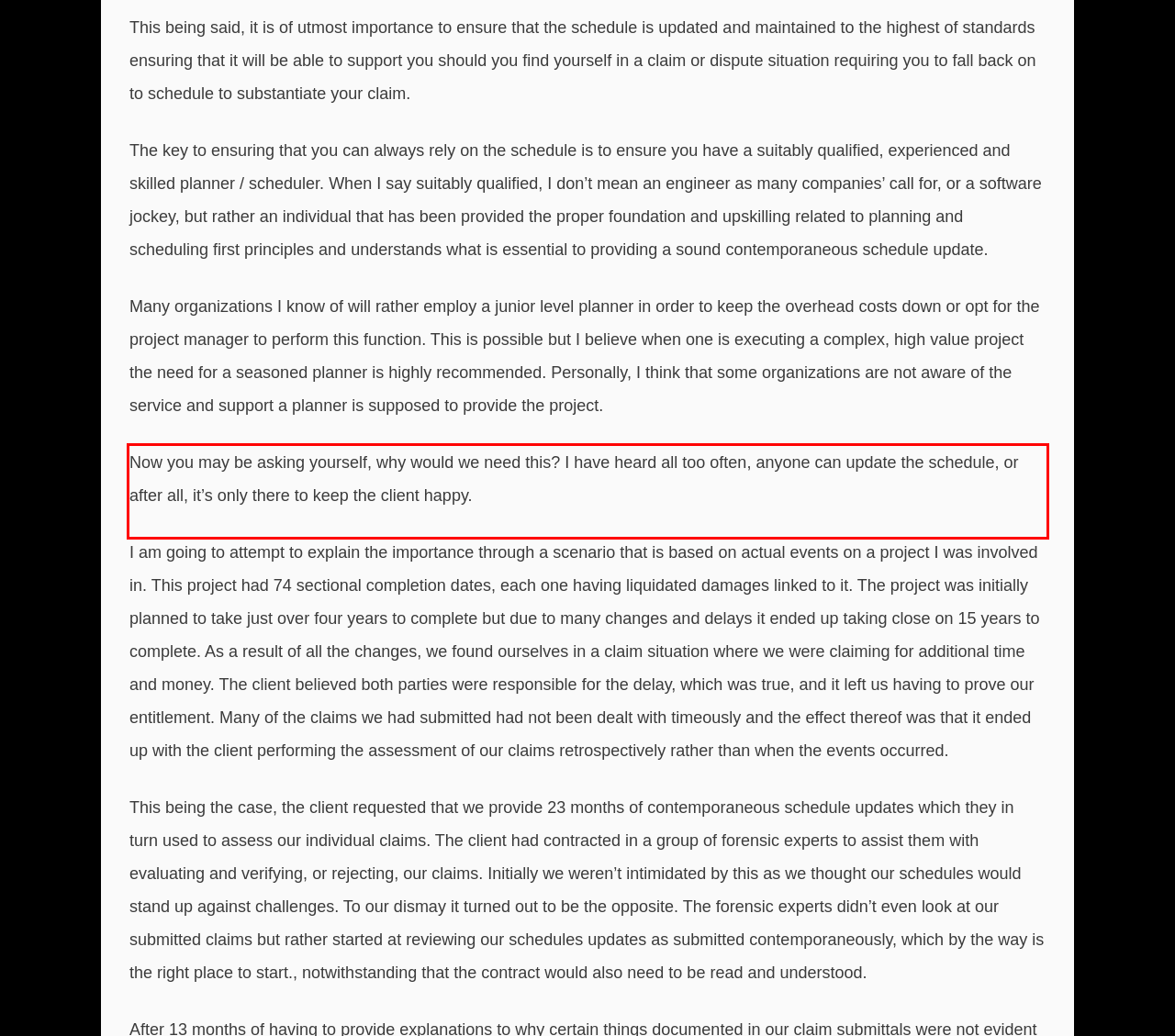Using the webpage screenshot, recognize and capture the text within the red bounding box.

Now you may be asking yourself, why would we need this? I have heard all too often, anyone can update the schedule, or after all, it’s only there to keep the client happy.